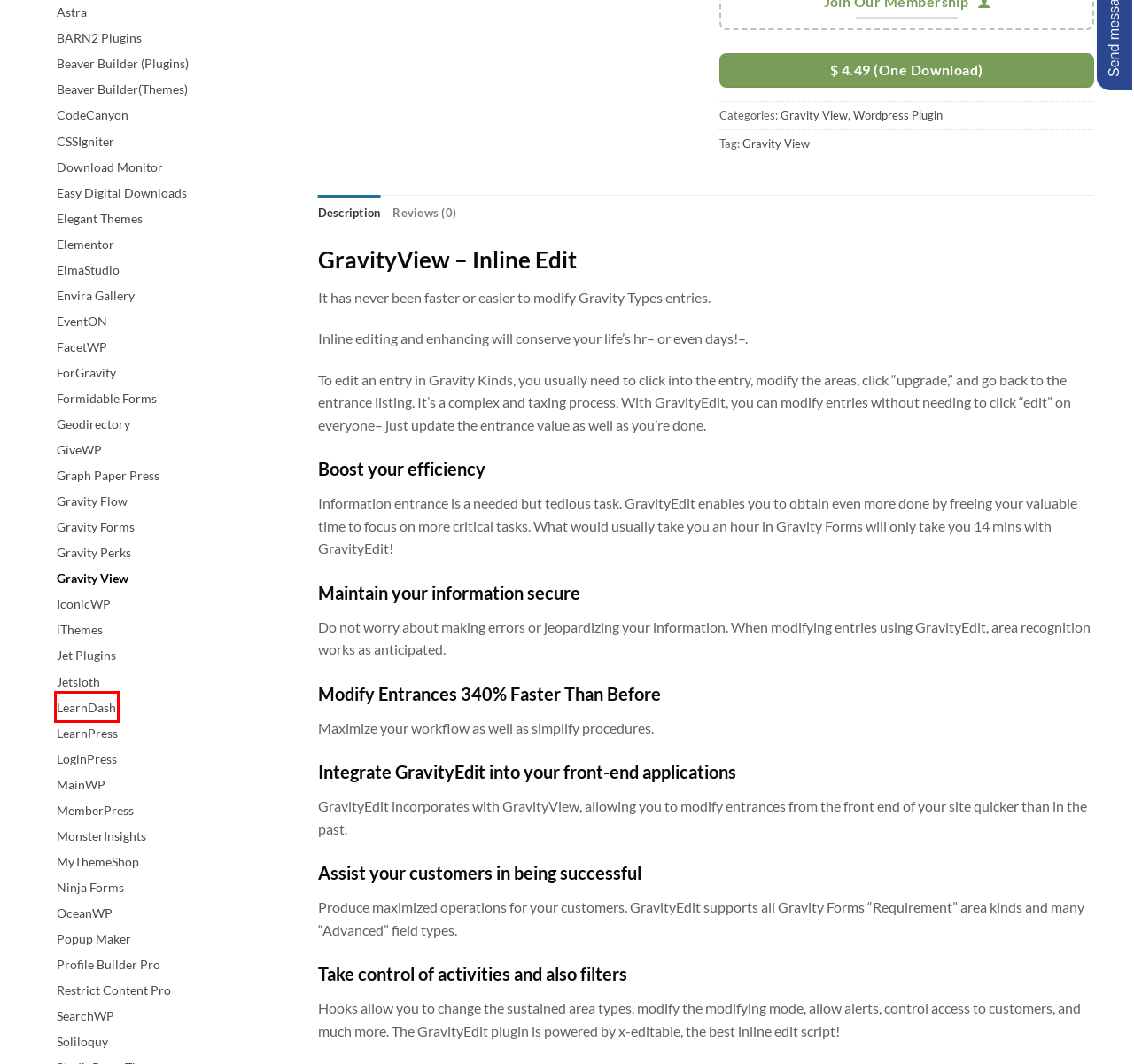You have a screenshot of a webpage with a red rectangle bounding box. Identify the best webpage description that corresponds to the new webpage after clicking the element within the red bounding box. Here are the candidates:
A. Restrict Content Pro Archives - LookupWP
B. Beaver Builder (Plugins) Archives - LookupWP
C. MonsterInsights Archives - LookupWP
D. IThemes Archives - LookupWP
E. LearnDash Archives - LookupWP
F. SearchWP Archives - LookupWP
G. CSSIgniter Archives - LookupWP
H. Ninja Forms Archives - LookupWP

E